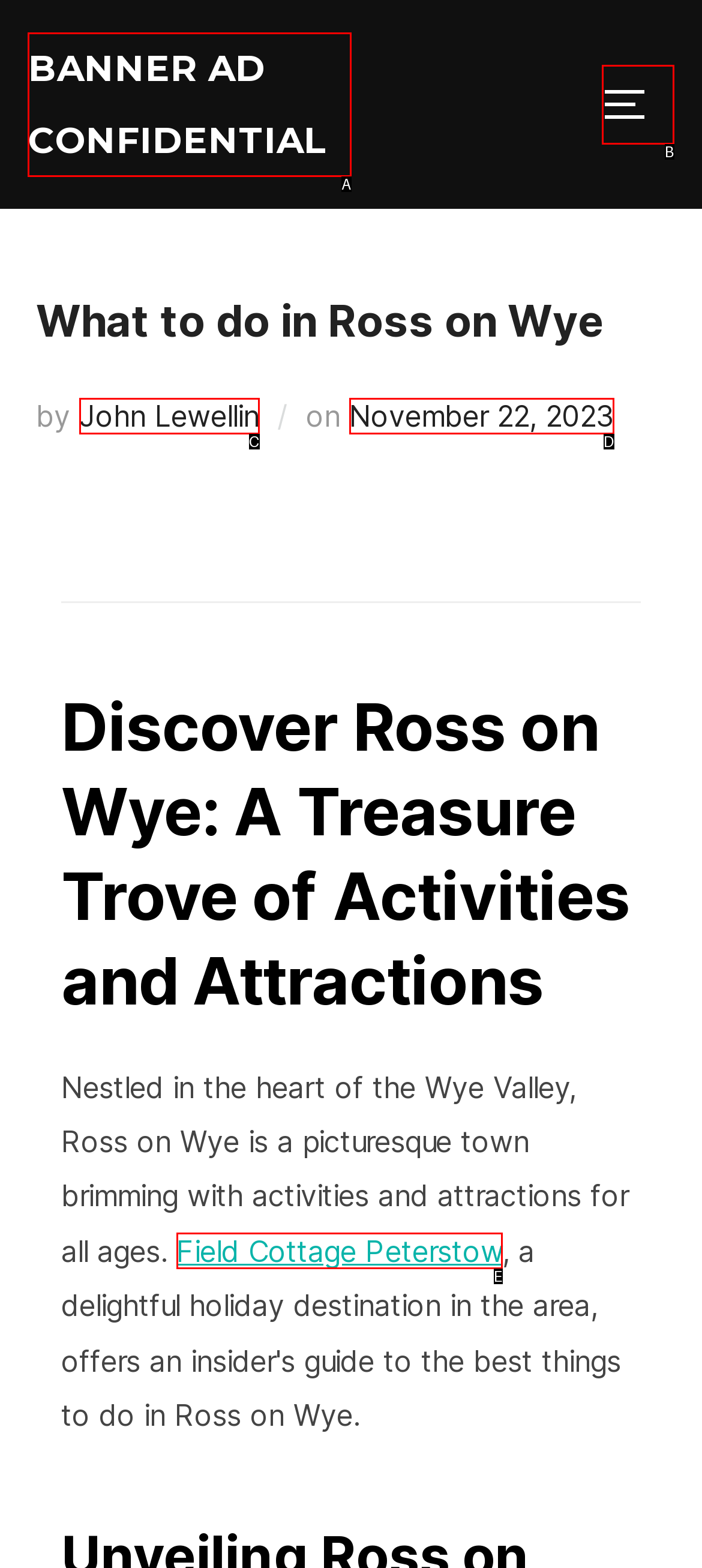From the provided options, which letter corresponds to the element described as: FreeFind
Answer with the letter only.

None